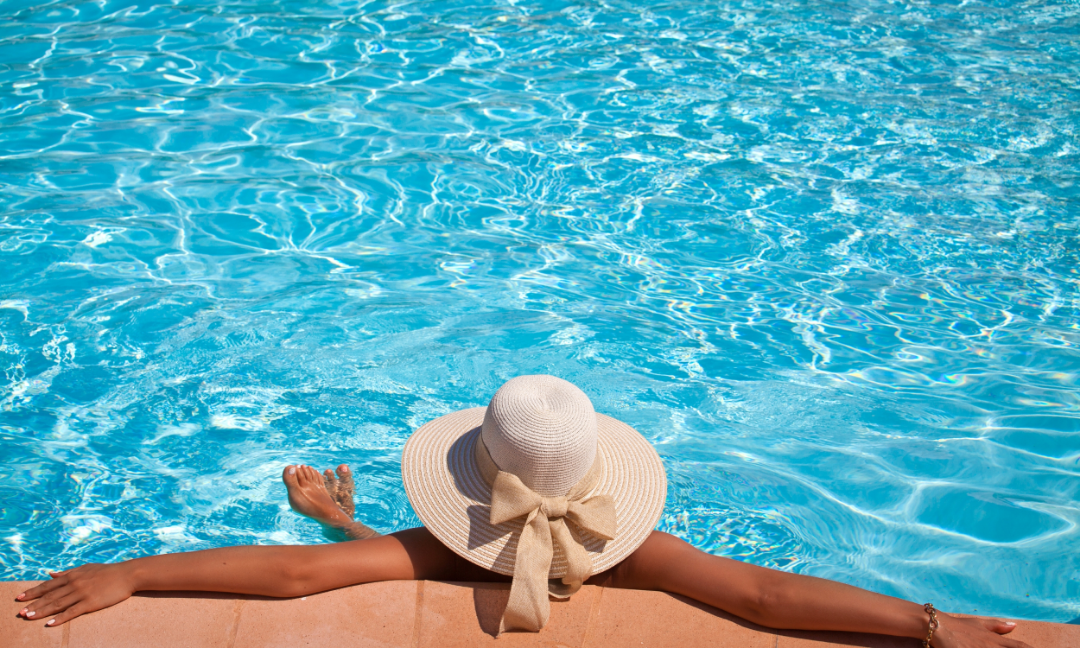What is the color of the pool?
Using the information from the image, give a concise answer in one word or a short phrase.

Blue